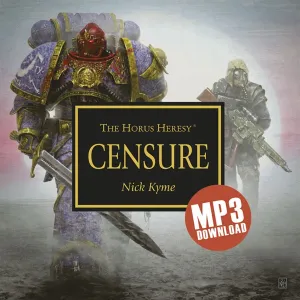Can you give a comprehensive explanation to the question given the content of the image?
Who is the author of the audio drama?

The author's name is displayed alongside the title 'CENSURE' in the center of the image, and it is mentioned in the caption as 'written by Nick Kyme'.